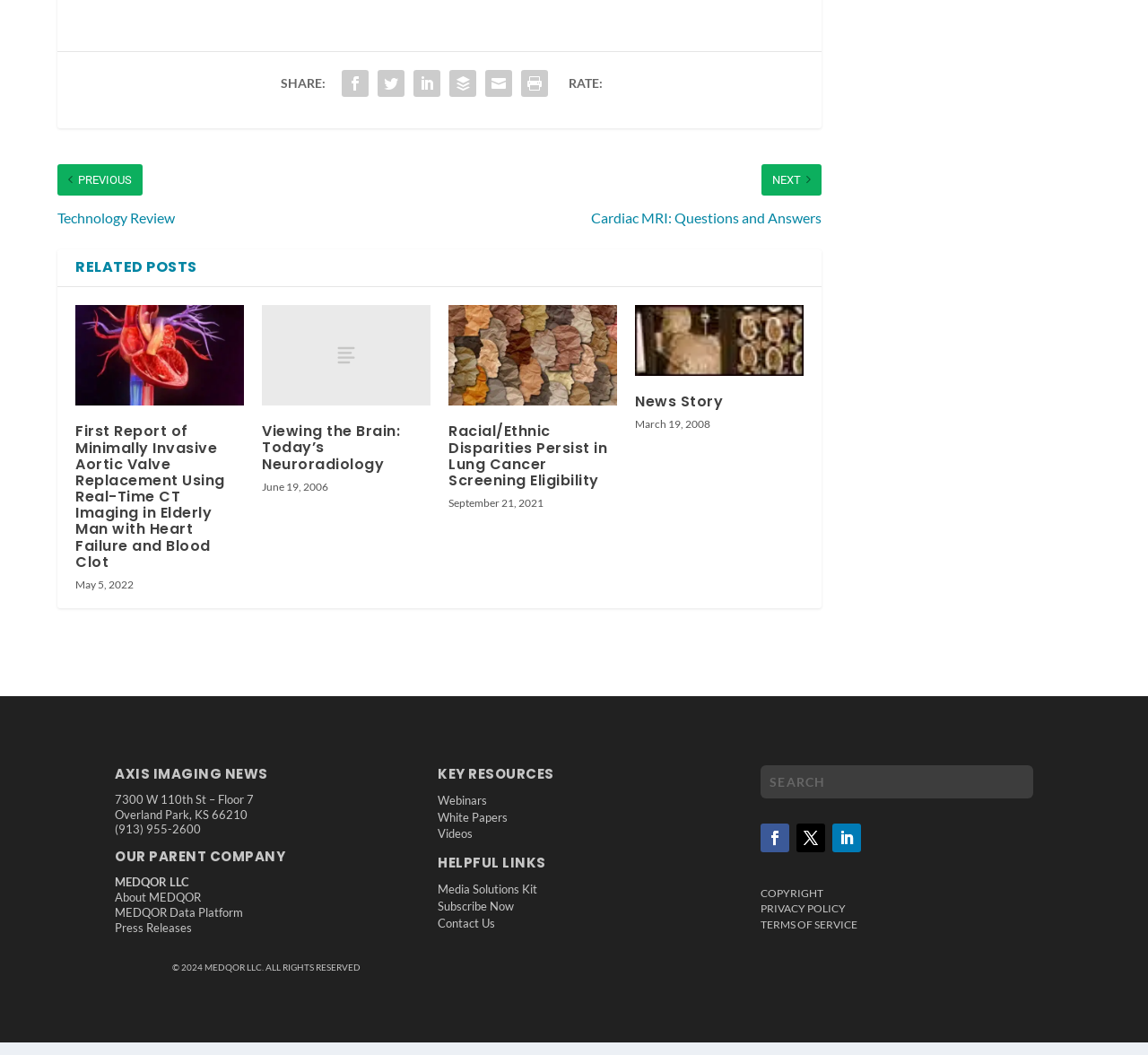What is the purpose of the SHARE links? Analyze the screenshot and reply with just one word or a short phrase.

Sharing content